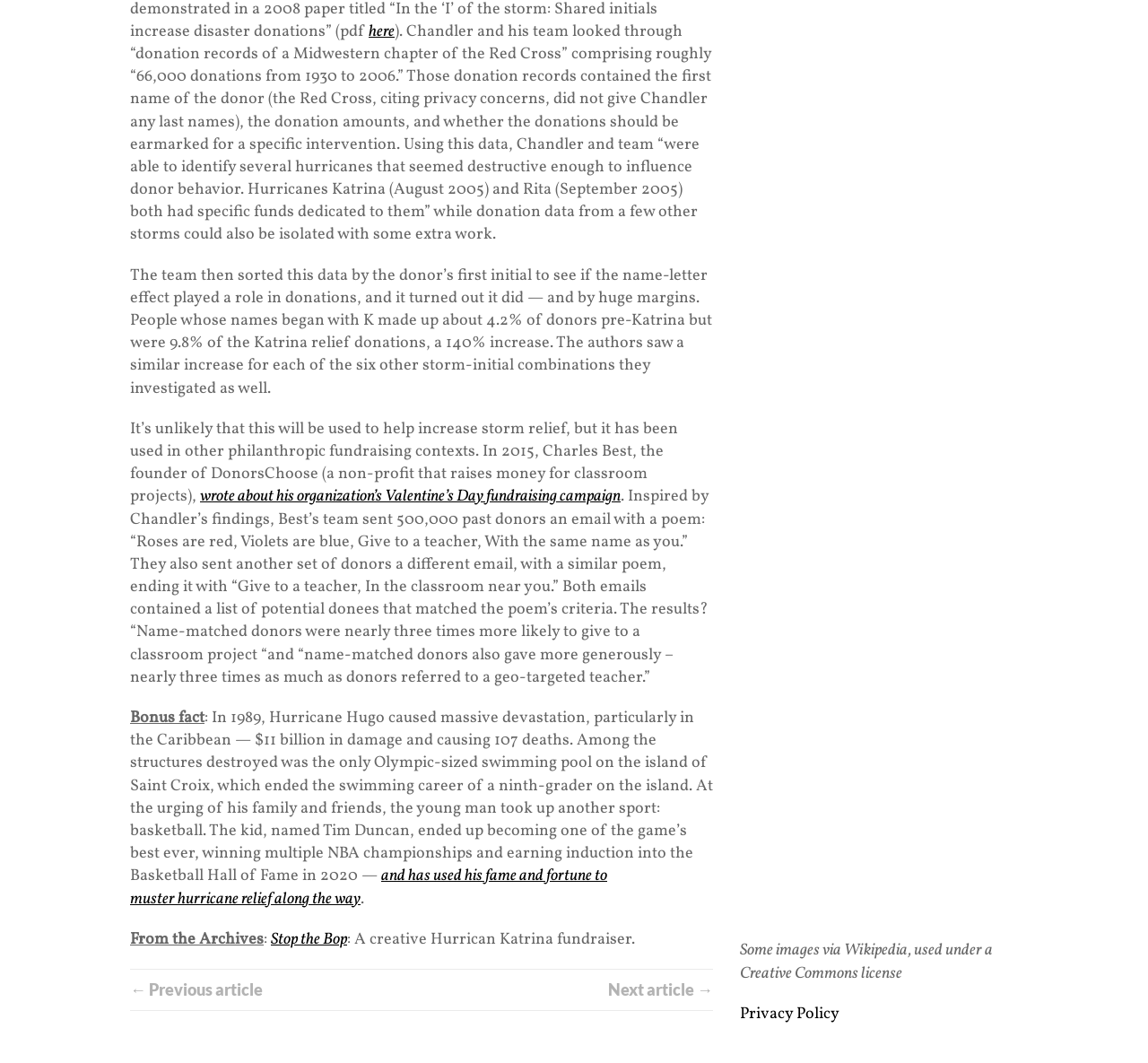What is the name of the founder of DonorsChoose?
Can you provide an in-depth and detailed response to the question?

The article mentions that Charles Best, the founder of DonorsChoose, was inspired by Chandler's findings and used a similar approach in a Valentine's Day fundraising campaign.